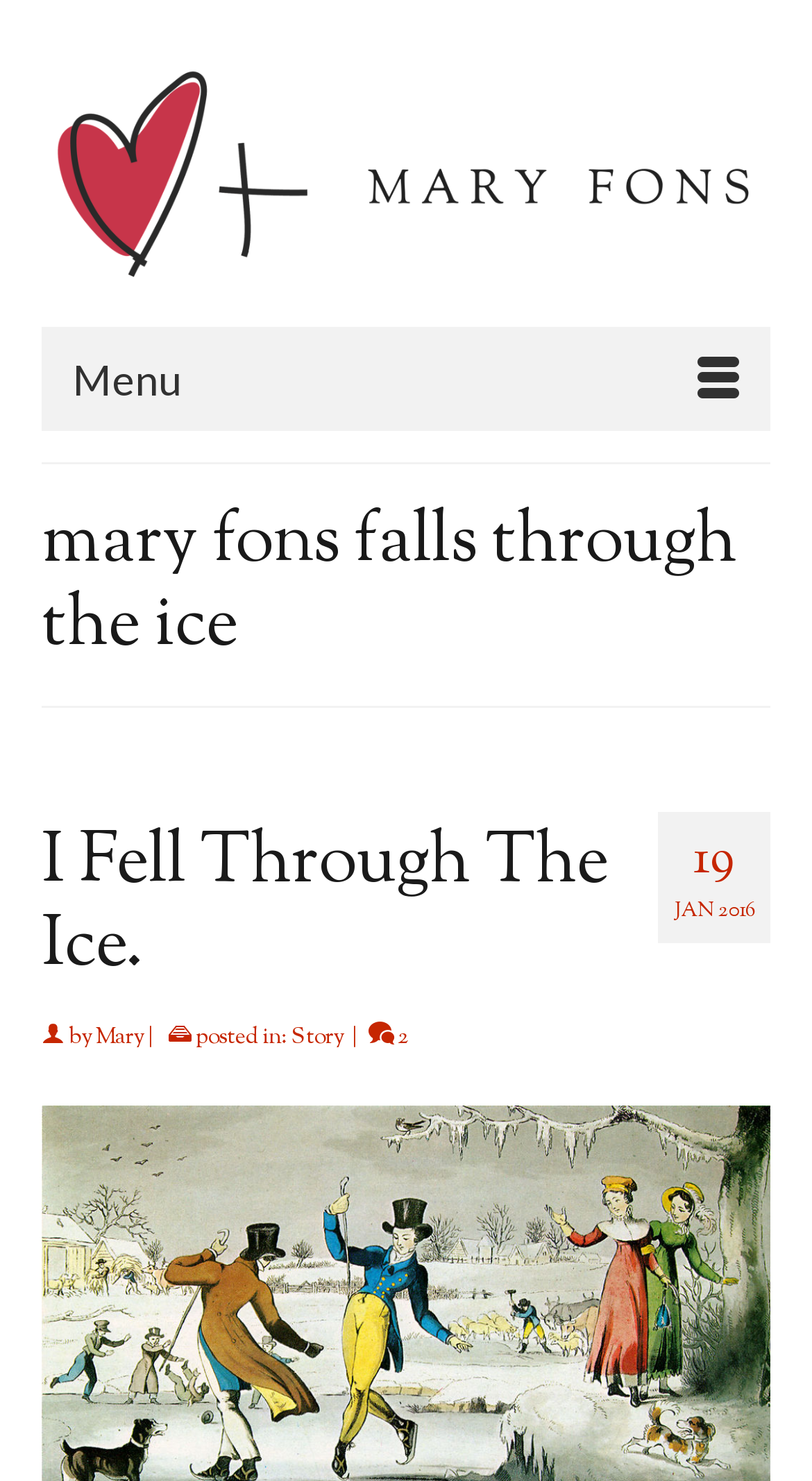Refer to the image and provide an in-depth answer to the question: 
What is the category of the article?

The category of the article can be found in the link element with the text 'Story' which is a child element of the header element.